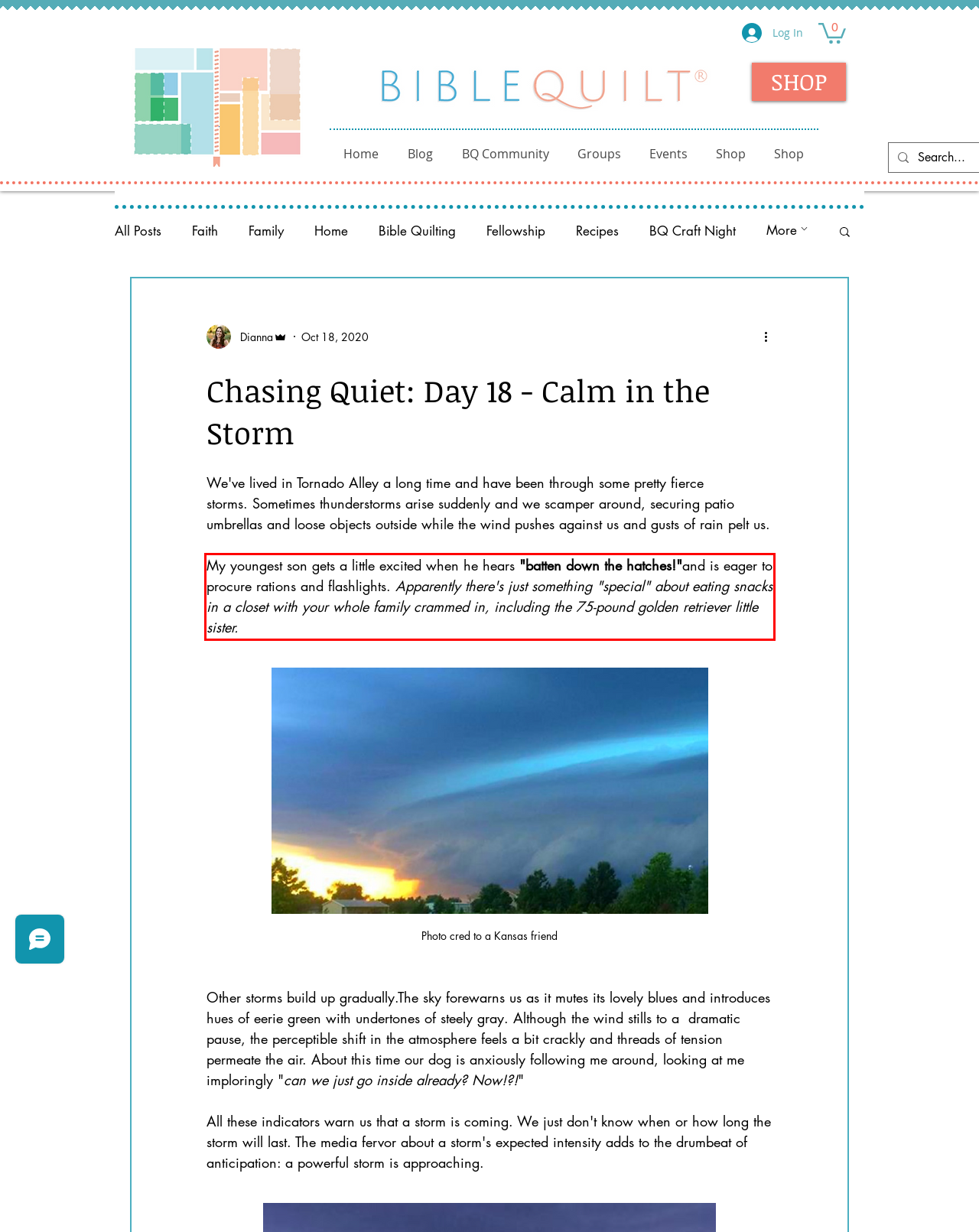Using the provided screenshot of a webpage, recognize the text inside the red rectangle bounding box by performing OCR.

My youngest son gets a little excited when he hears "batten down the hatches!"and is eager to procure rations and flashlights. Apparently there's just something "special" about eating snacks in a closet with your whole family crammed in, including the 75-pound golden retriever little sister.